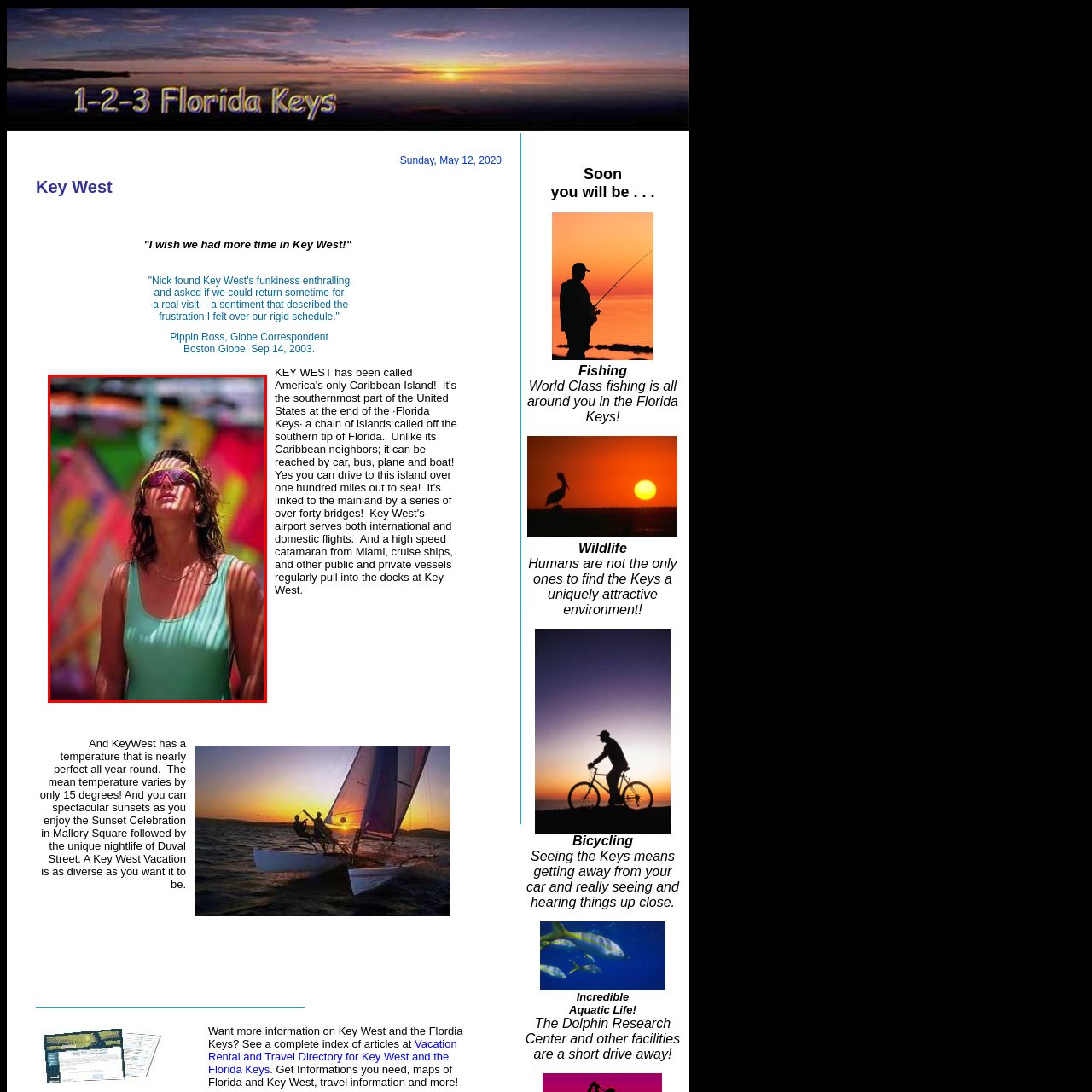What is the dominant color of the woman's tank top?
Carefully examine the image within the red bounding box and provide a detailed answer to the question.

The caption describes the woman's tank top as 'light green', which implies that it is a pale or pastel shade of green that complements the bright colors in the background.